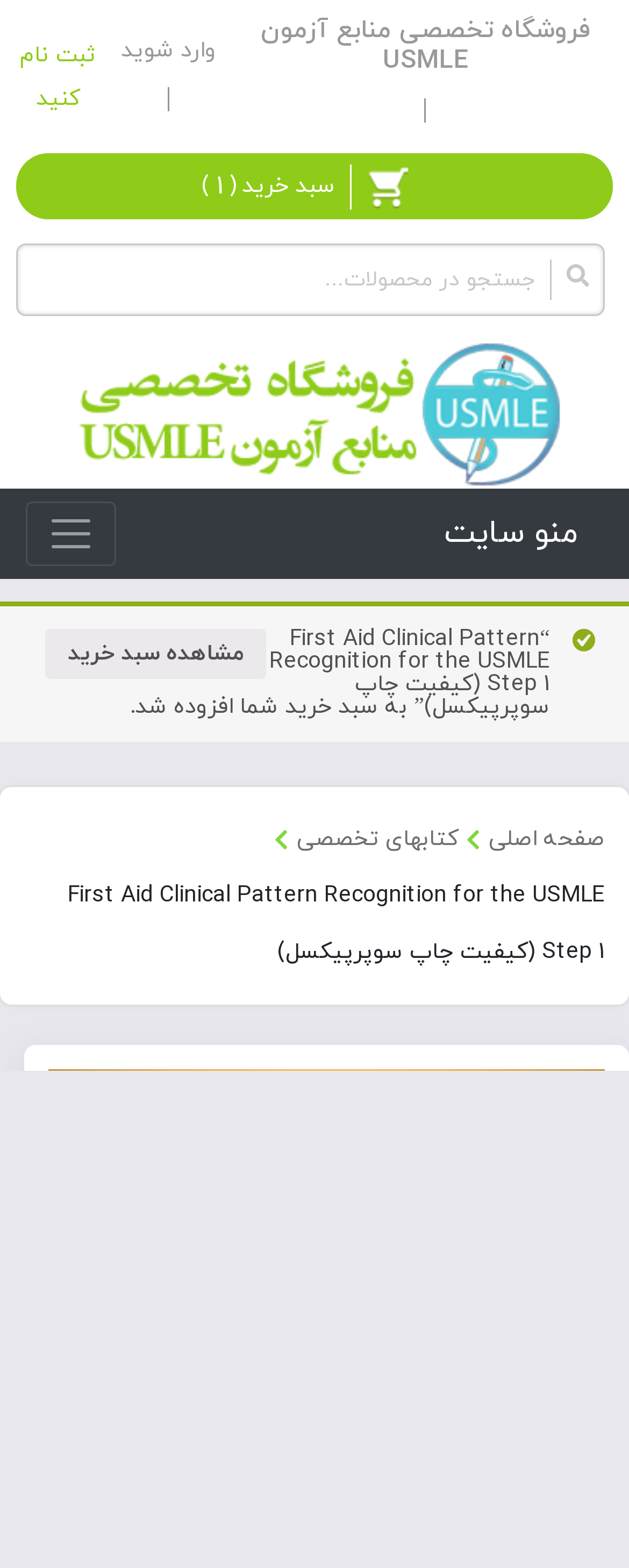Please specify the bounding box coordinates of the area that should be clicked to accomplish the following instruction: "go to homepage". The coordinates should consist of four float numbers between 0 and 1, i.e., [left, top, right, bottom].

[0.777, 0.526, 0.962, 0.545]